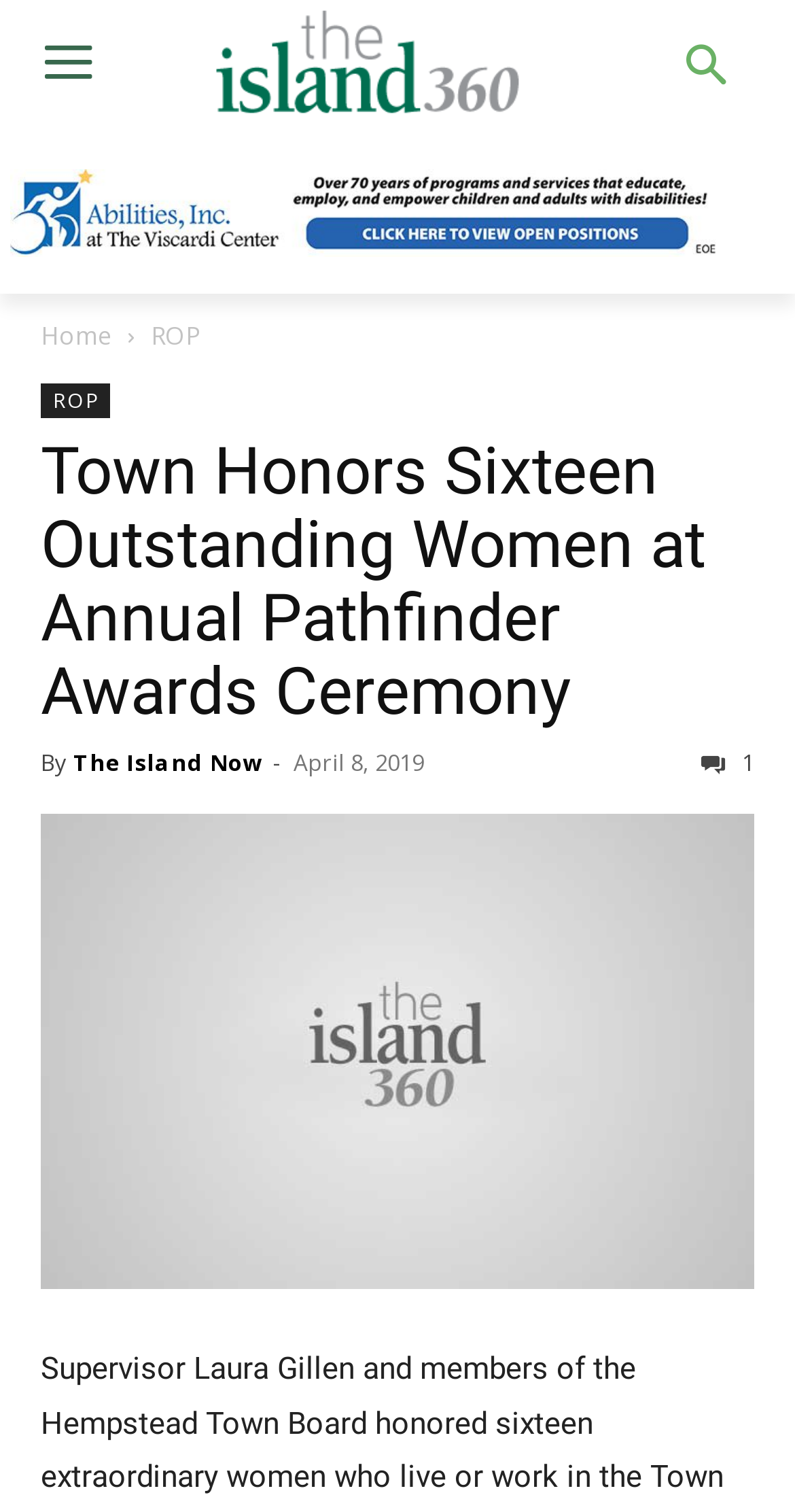Please determine the bounding box coordinates, formatted as (top-left x, top-left y, bottom-right x, bottom-right y), with all values as floating point numbers between 0 and 1. Identify the bounding box of the region described as: parent_node: 281-999-0875 aria-label="Open navigation menu"

None